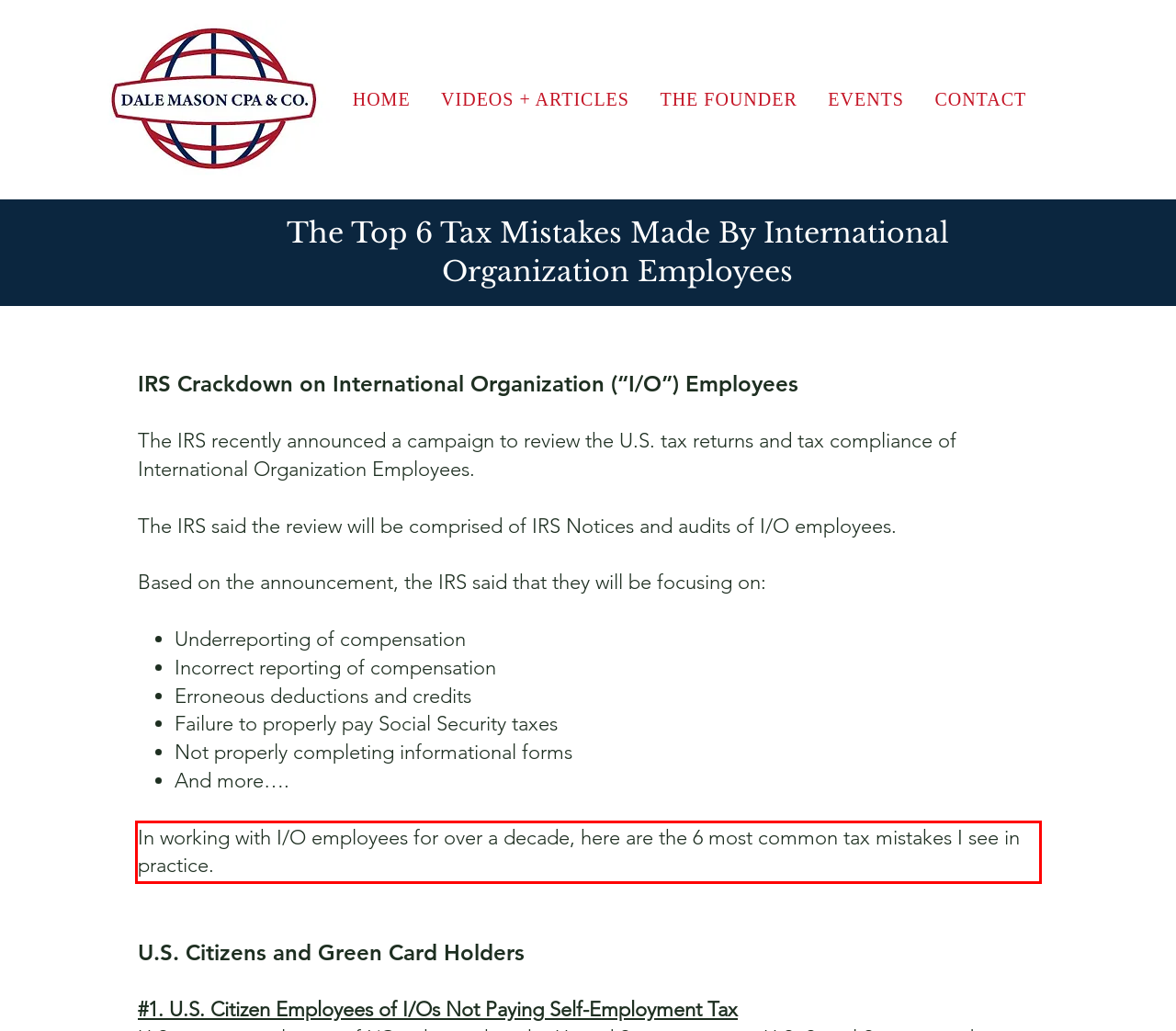You have a screenshot with a red rectangle around a UI element. Recognize and extract the text within this red bounding box using OCR.

In working with I/O employees for over a decade, here are the 6 most common tax mistakes I see in practice.